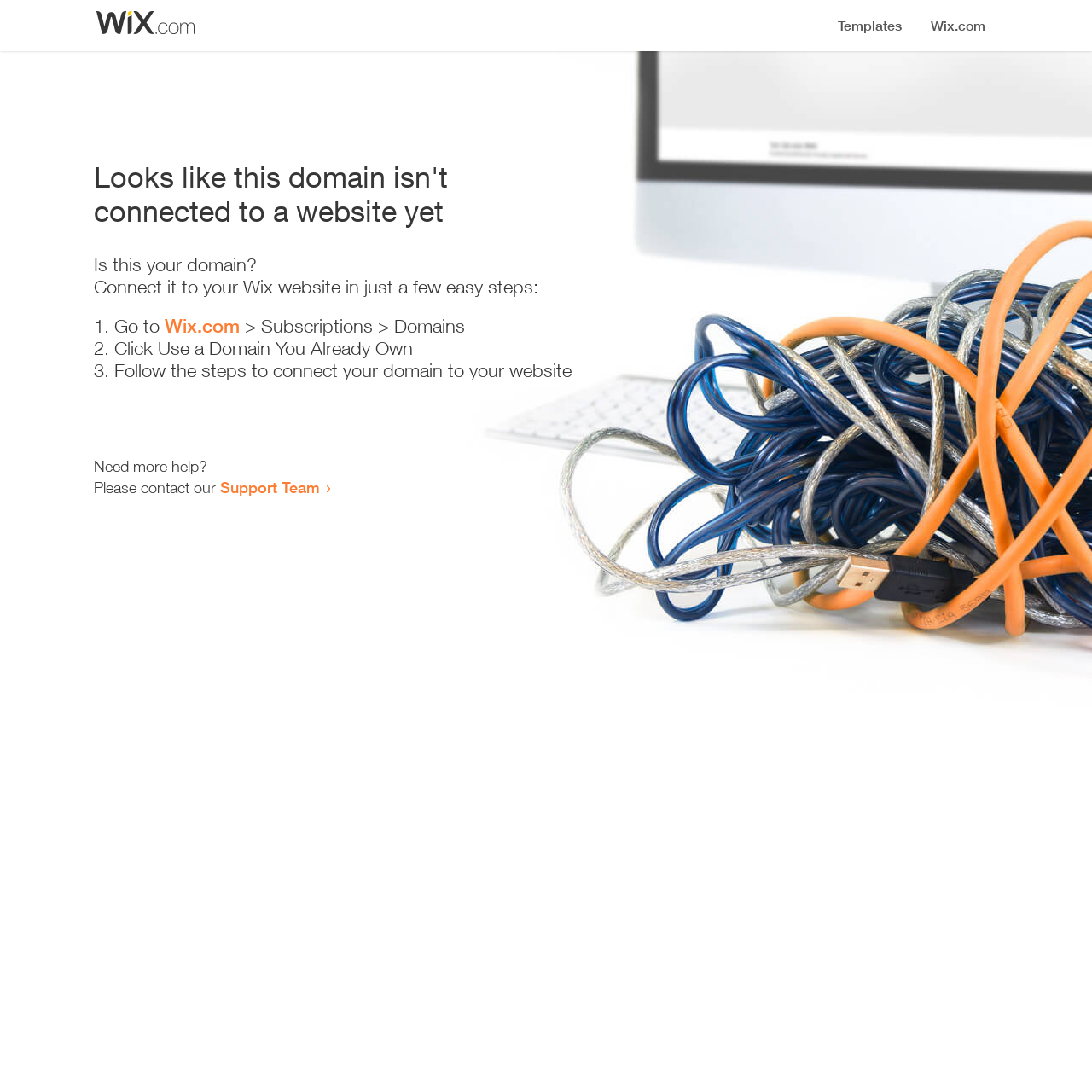Is the domain currently being used?
Please respond to the question with a detailed and well-explained answer.

The webpage indicates that the domain is not currently connected to a website, implying that it is not currently being used.